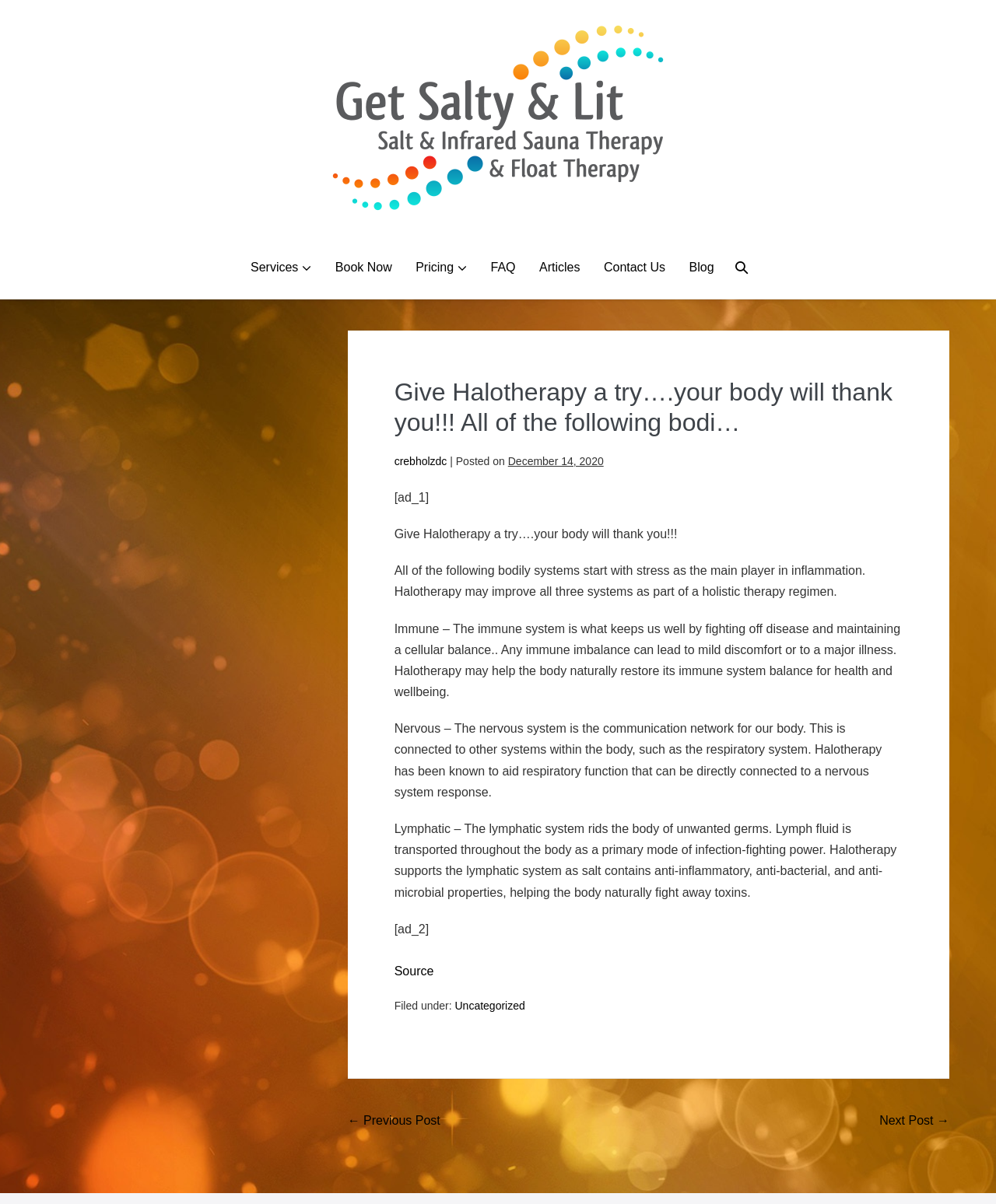Extract the bounding box coordinates for the UI element described as: "Cloudflare".

None